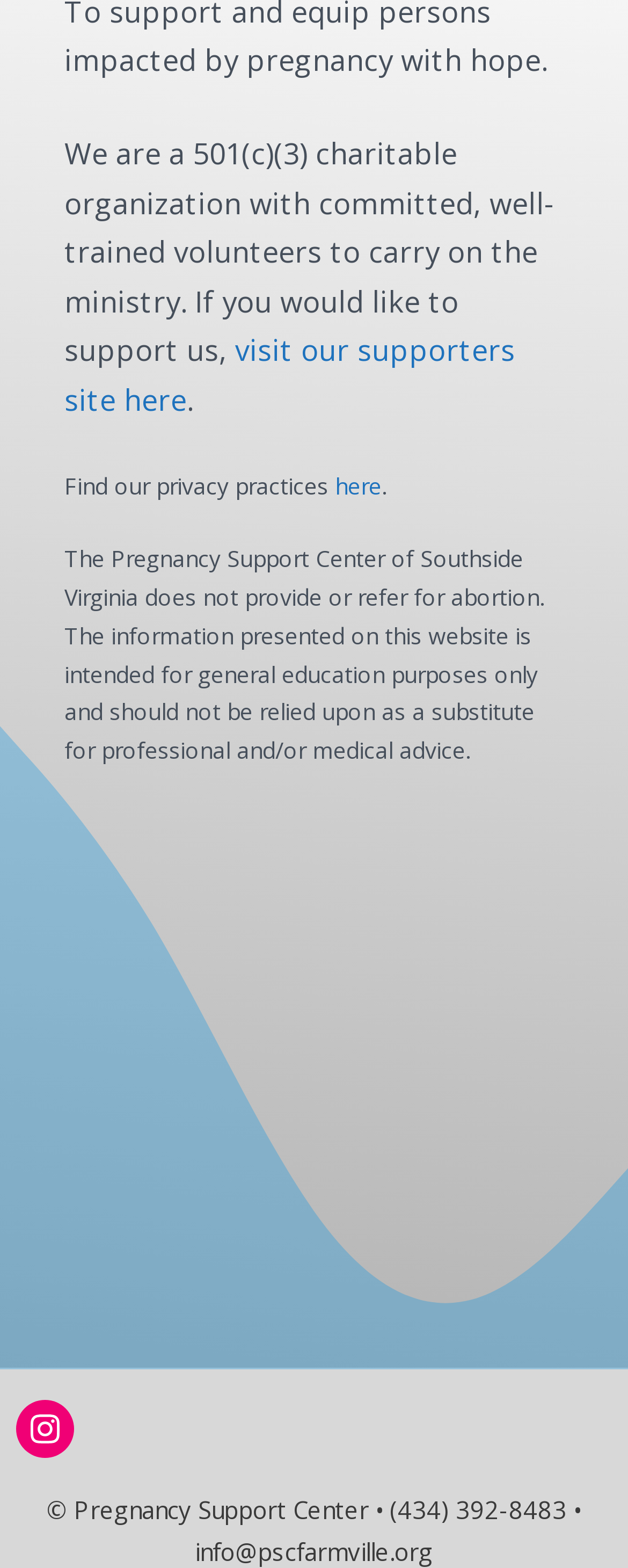Answer in one word or a short phrase: 
What is the contact email of the organization?

info@pscfarmville.org